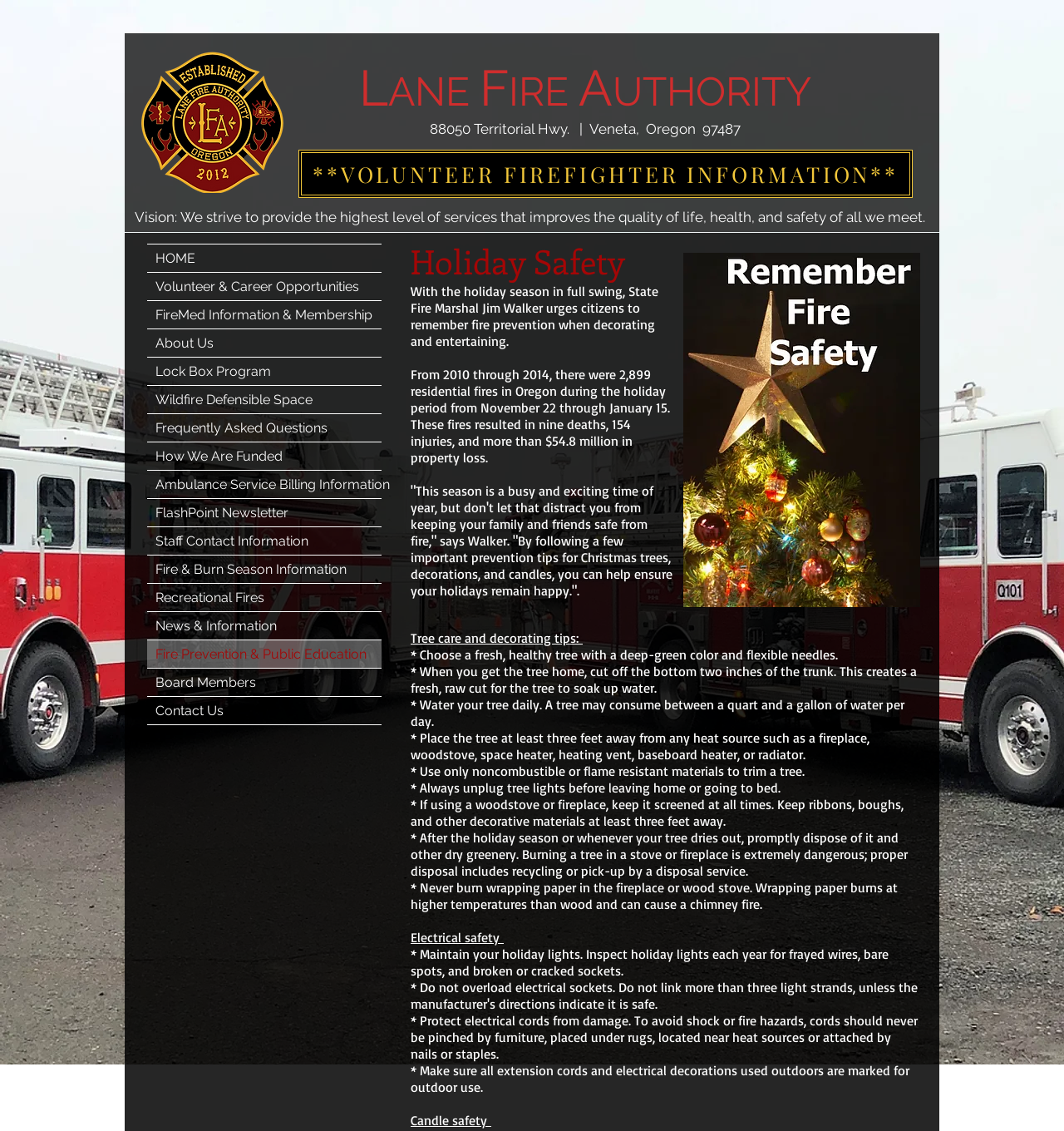Find and indicate the bounding box coordinates of the region you should select to follow the given instruction: "View the 'FireMed Information & Membership' page".

[0.138, 0.266, 0.359, 0.29]